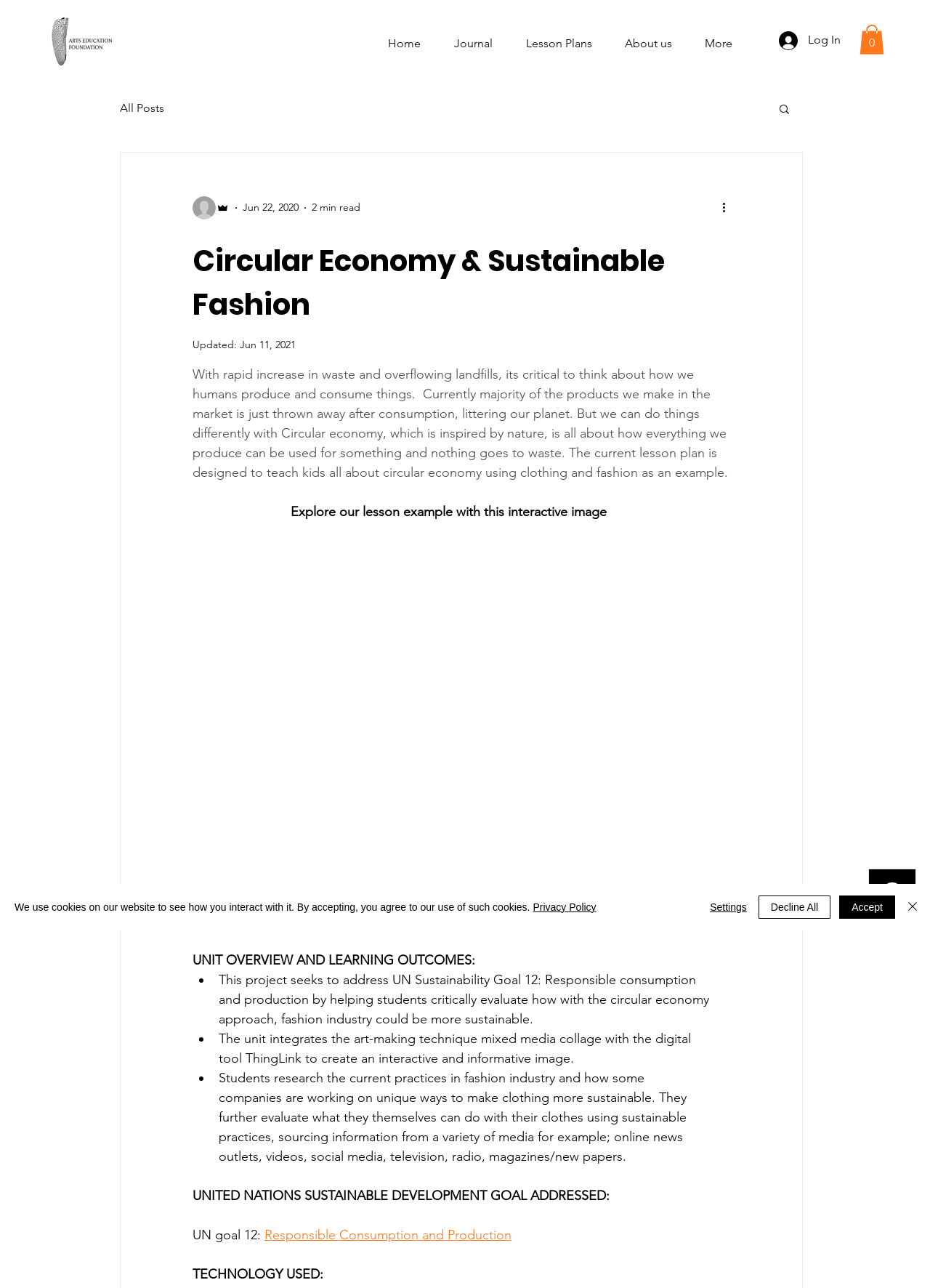What is the name of the logo in the top left corner?
From the screenshot, provide a brief answer in one word or phrase.

AEF logo